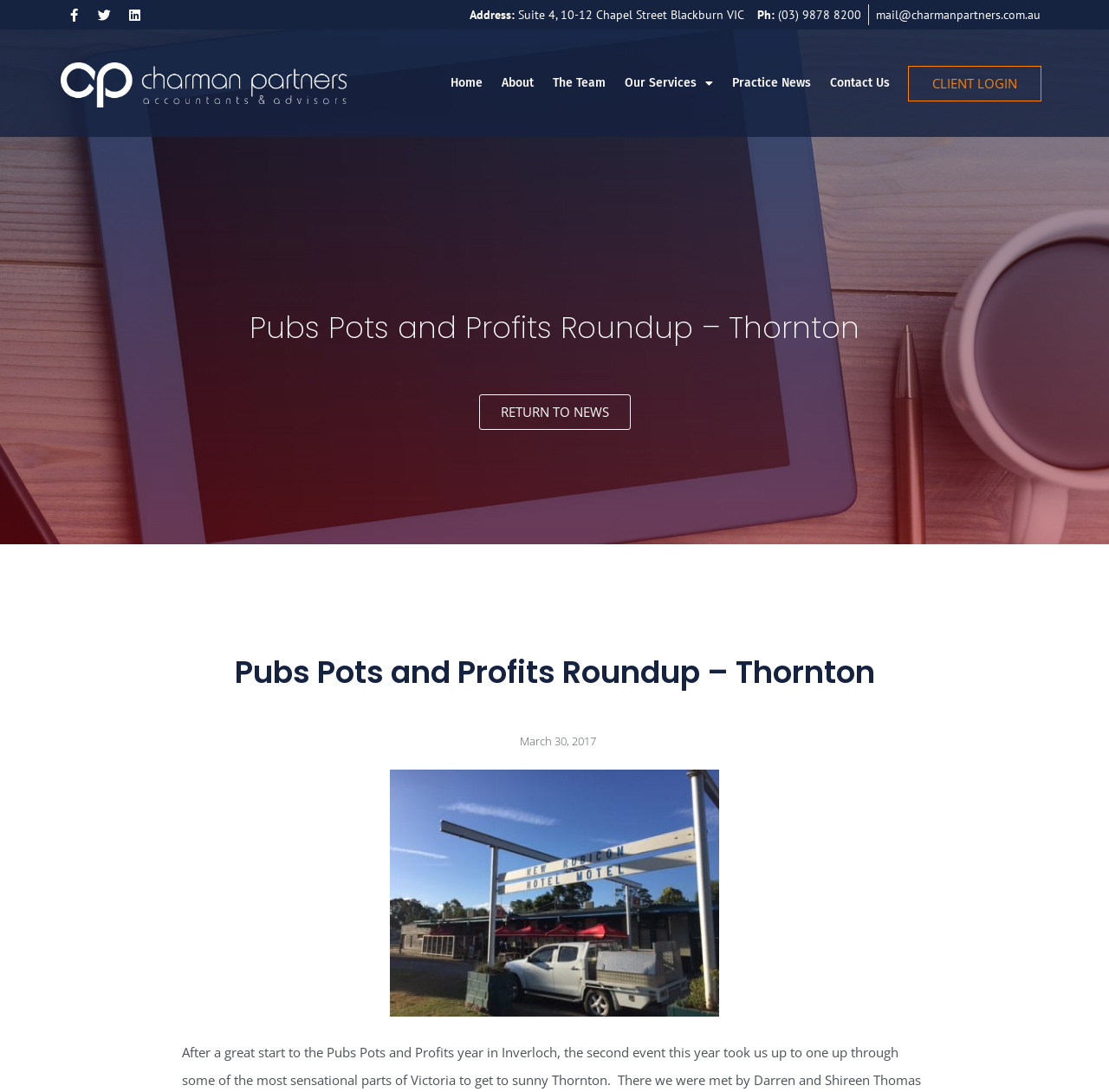Locate the UI element described by March 30, 2017 and provide its bounding box coordinates. Use the format (top-left x, top-left y, bottom-right x, bottom-right y) with all values as floating point numbers between 0 and 1.

[0.462, 0.669, 0.538, 0.689]